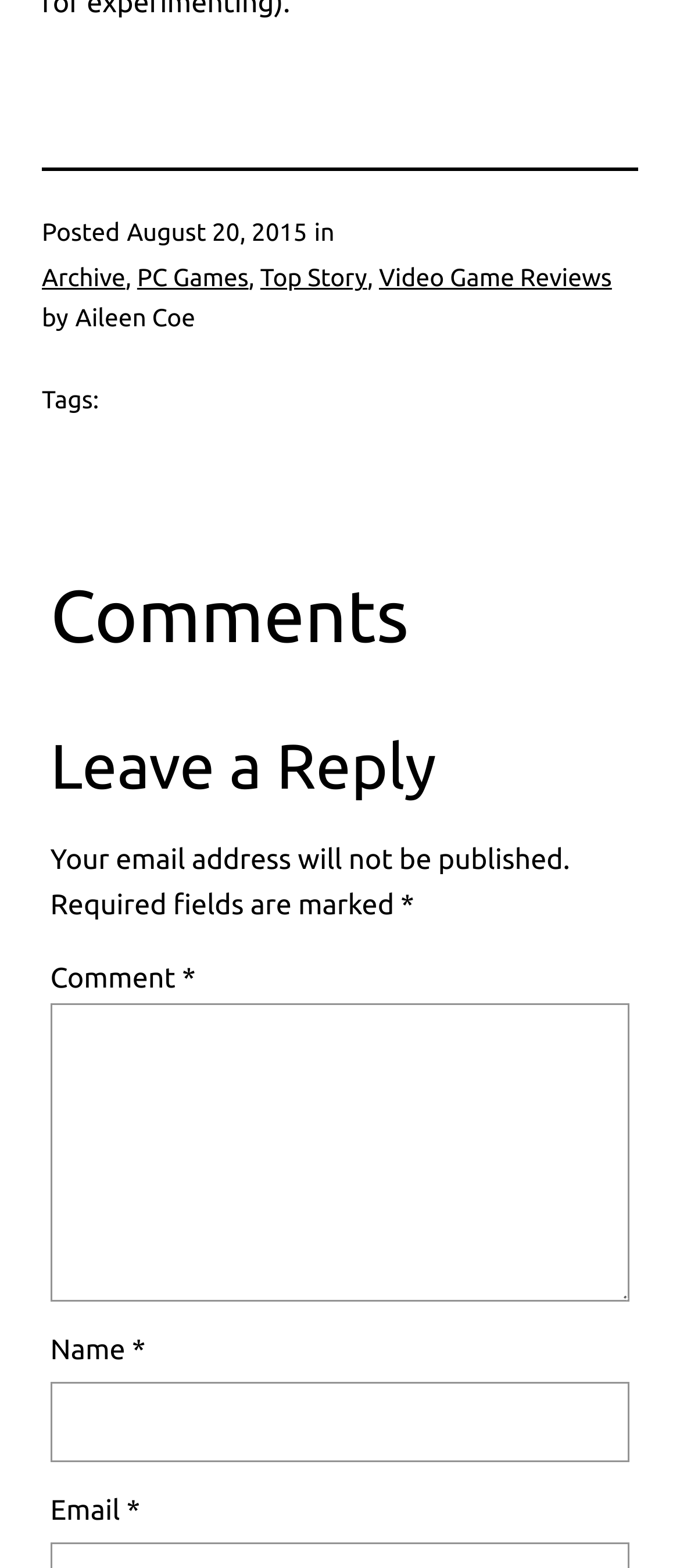Determine the bounding box for the UI element that matches this description: "Archive".

[0.062, 0.169, 0.184, 0.186]